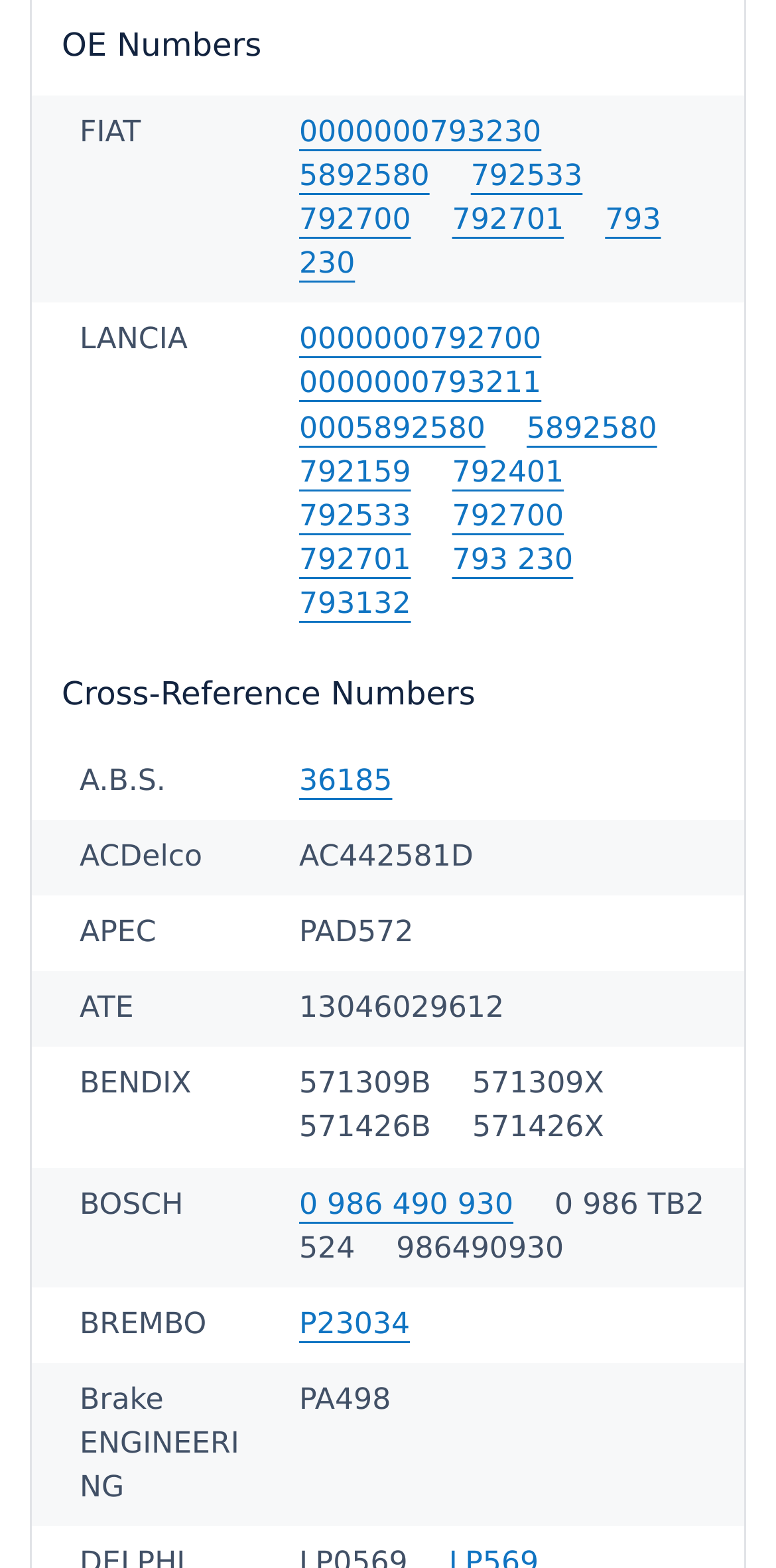Determine the bounding box of the UI element mentioned here: "0 986 490 930". The coordinates must be in the format [left, top, right, bottom] with values ranging from 0 to 1.

[0.385, 0.757, 0.662, 0.779]